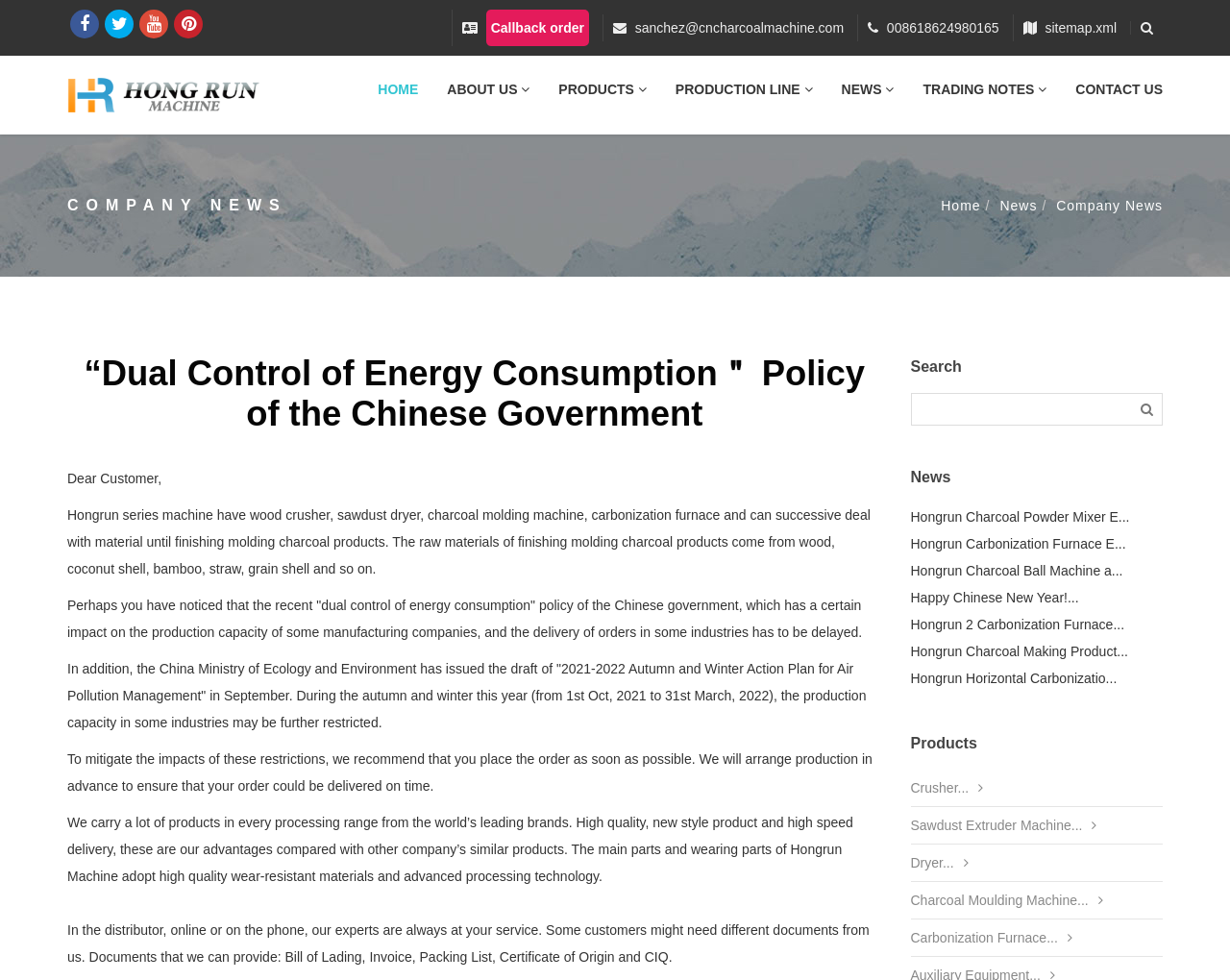What is the impact of the Chinese government's policy on some manufacturing companies?
Please give a well-detailed answer to the question.

According to the webpage content, the 'dual control of energy consumption' policy of the Chinese government has a certain impact on the production capacity of some manufacturing companies, which may lead to delayed delivery of orders in some industries.